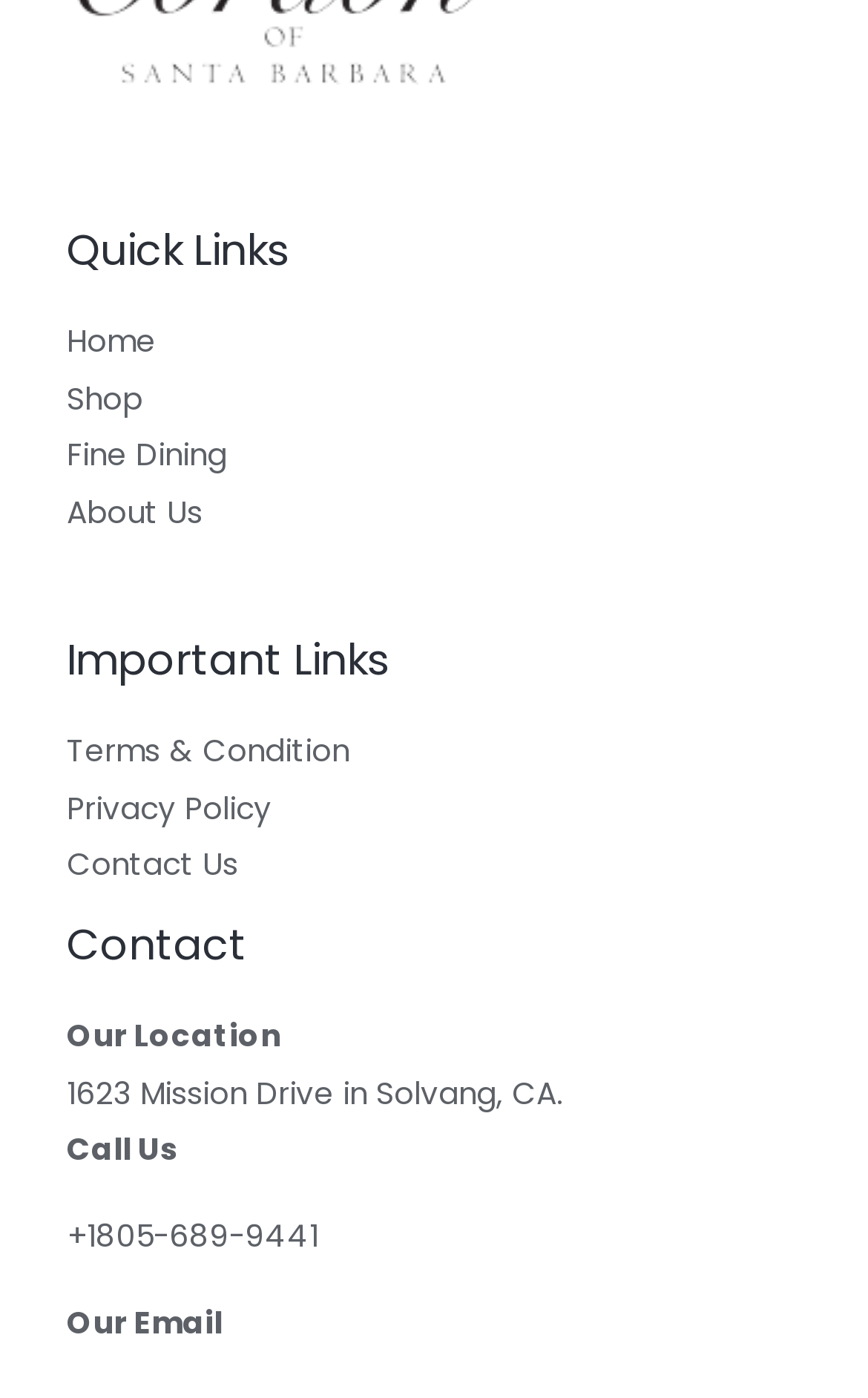Identify the coordinates of the bounding box for the element described below: "Terms & Condition". Return the coordinates as four float numbers between 0 and 1: [left, top, right, bottom].

[0.077, 0.522, 0.403, 0.553]